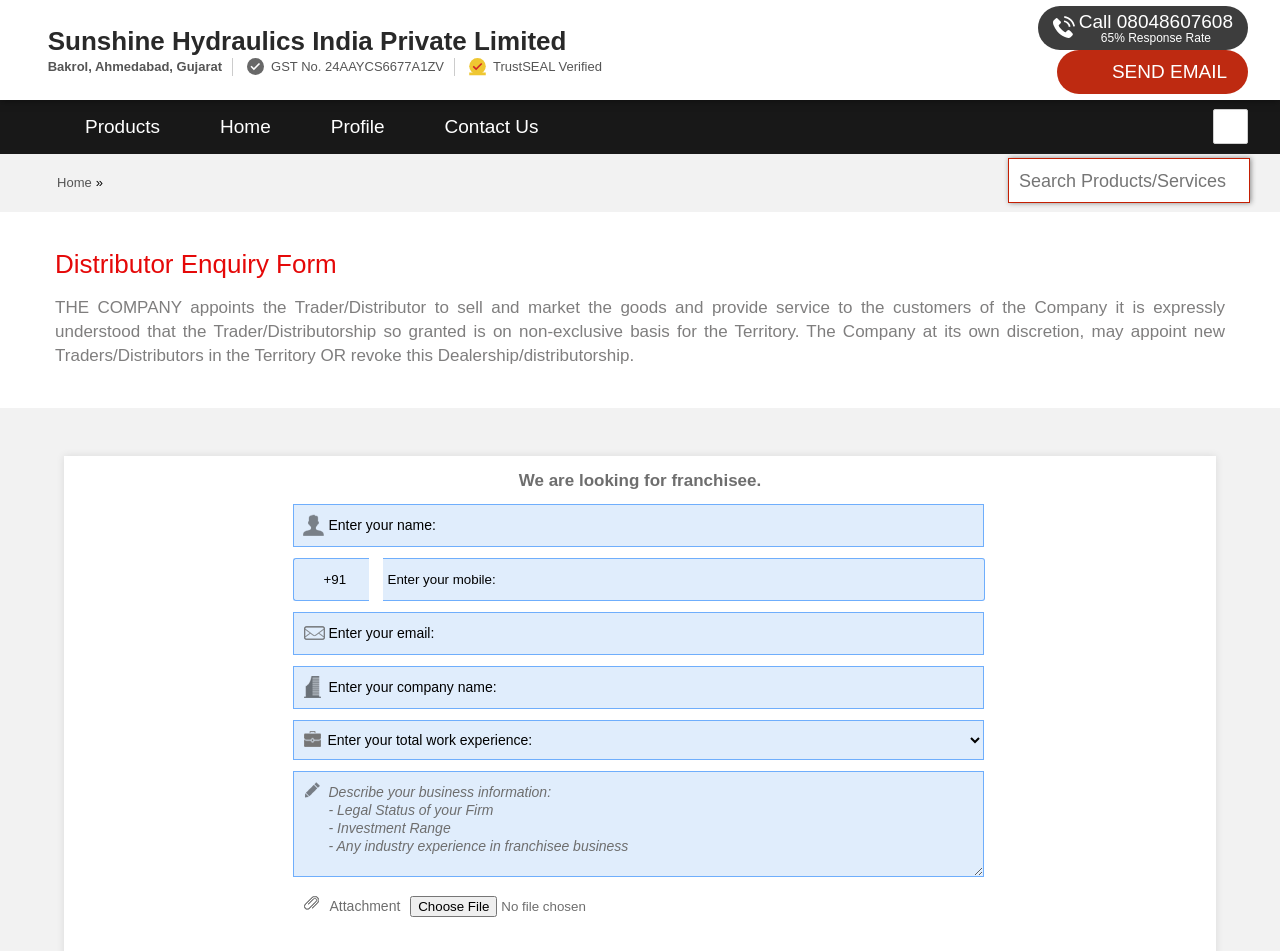What is the phone number?
Please give a detailed answer to the question using the information shown in the image.

The phone number is mentioned on the top-right corner of the webpage, where it is written as 'Call 08048607608'.